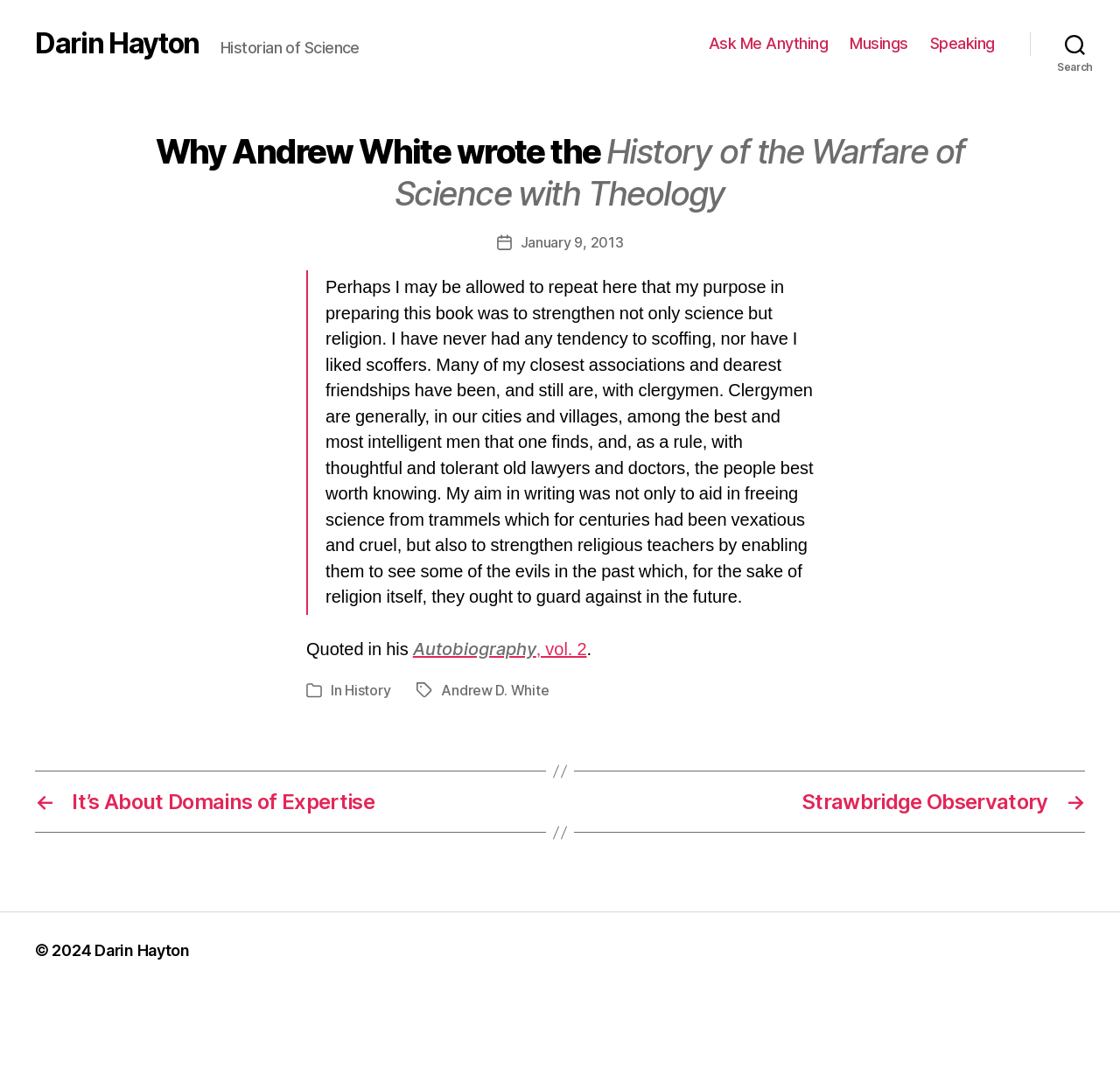Please find the bounding box coordinates of the element that must be clicked to perform the given instruction: "Click on the link to Darin Hayton's profile". The coordinates should be four float numbers from 0 to 1, i.e., [left, top, right, bottom].

[0.031, 0.027, 0.178, 0.053]